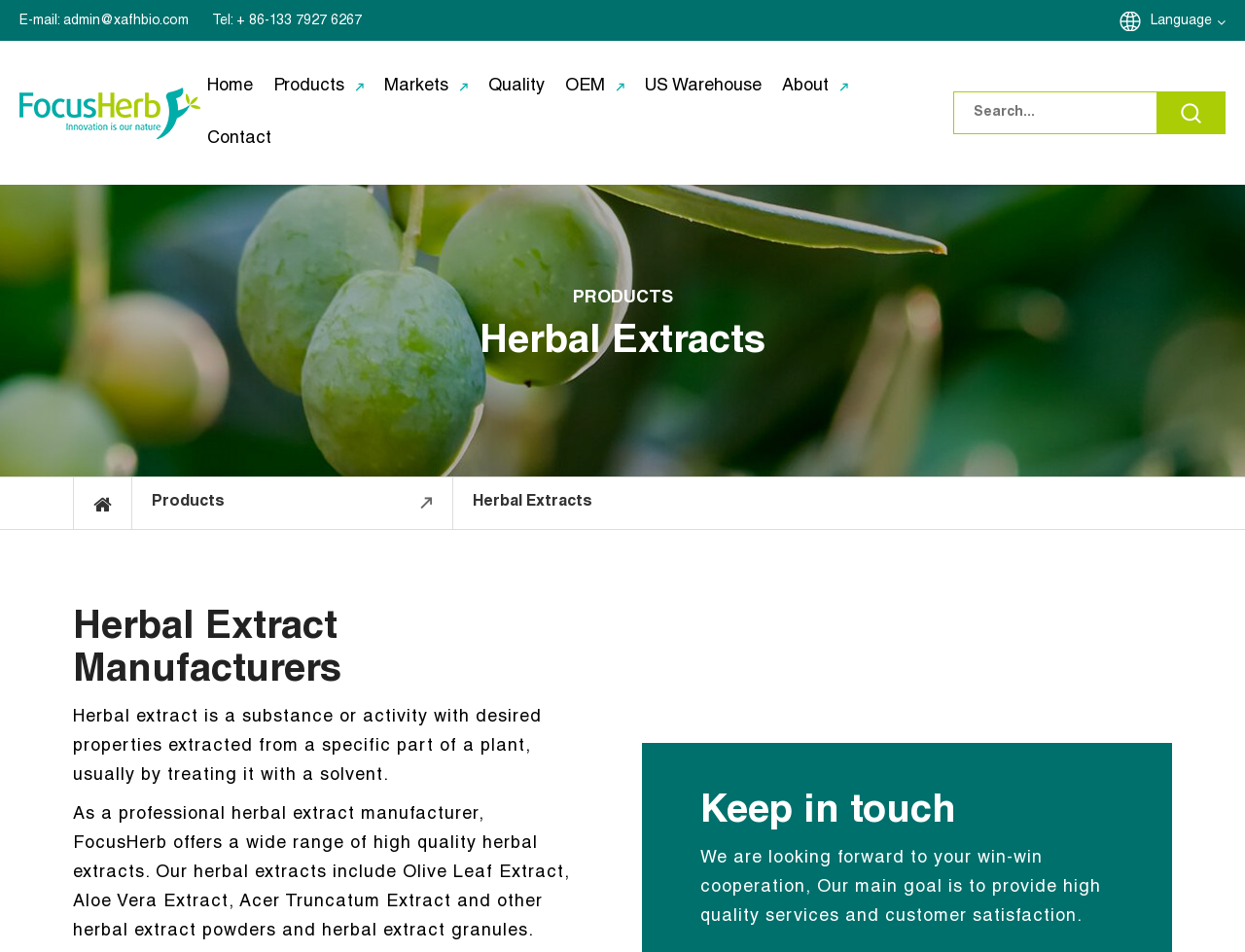Please locate the bounding box coordinates of the element that needs to be clicked to achieve the following instruction: "Contact the company". The coordinates should be four float numbers between 0 and 1, i.e., [left, top, right, bottom].

[0.167, 0.118, 0.218, 0.174]